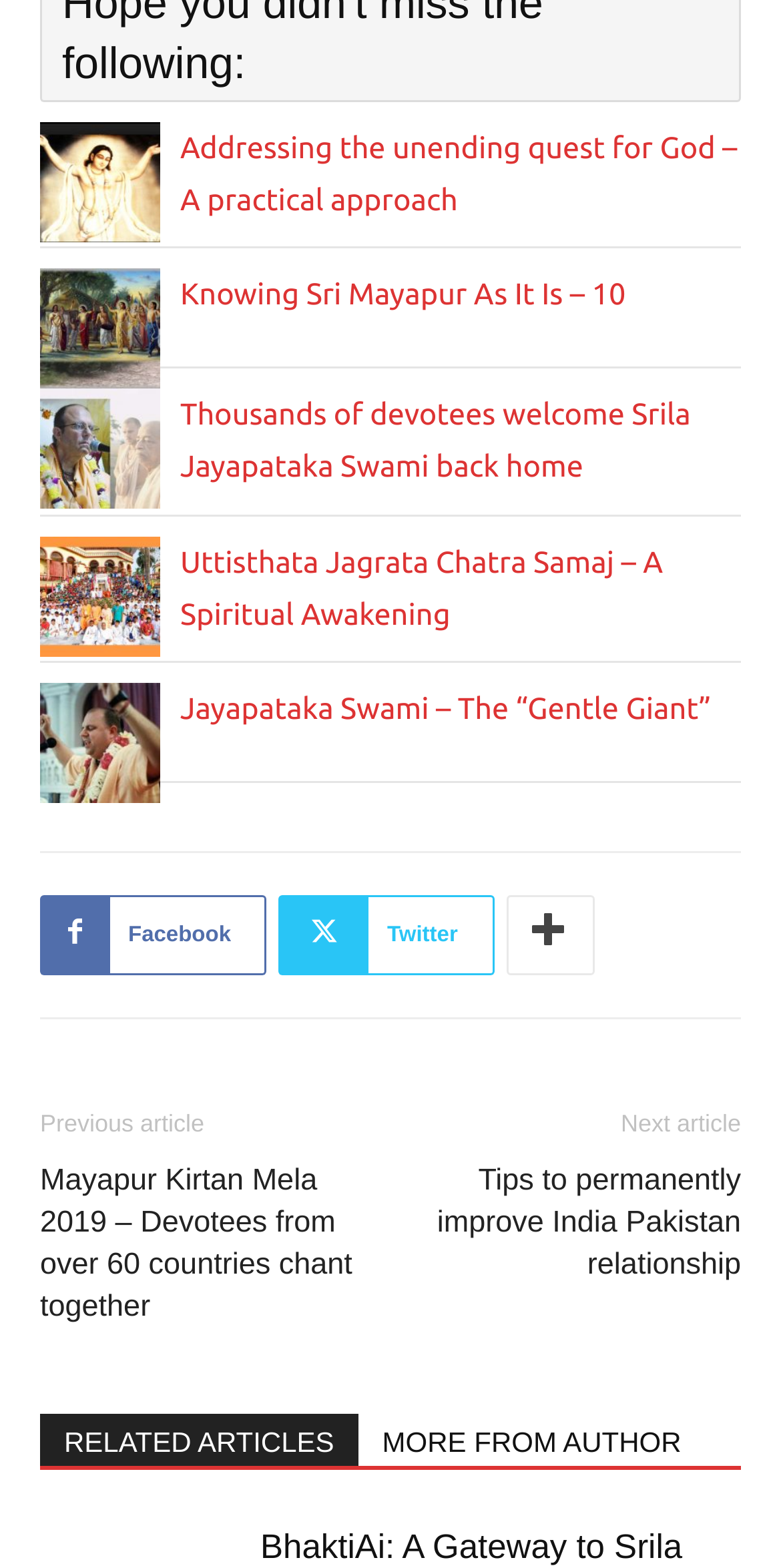Determine the bounding box coordinates for the clickable element to execute this instruction: "Read the article 'Mayapur Kirtan Mela 2019 – Devotees from over 60 countries chant together'". Provide the coordinates as four float numbers between 0 and 1, i.e., [left, top, right, bottom].

[0.051, 0.739, 0.5, 0.846]